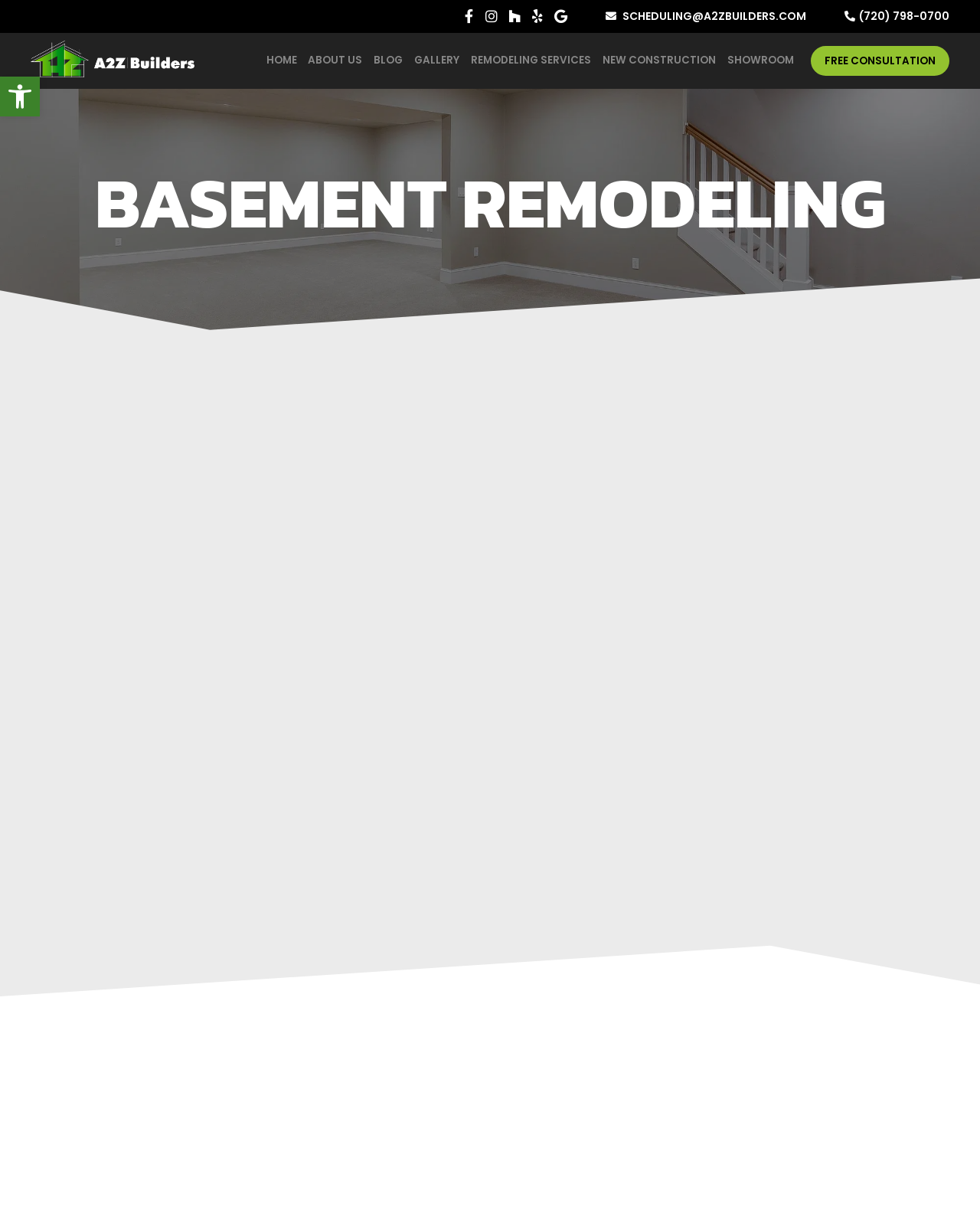Please specify the bounding box coordinates of the area that should be clicked to accomplish the following instruction: "Call the phone number". The coordinates should consist of four float numbers between 0 and 1, i.e., [left, top, right, bottom].

[0.877, 0.007, 0.969, 0.019]